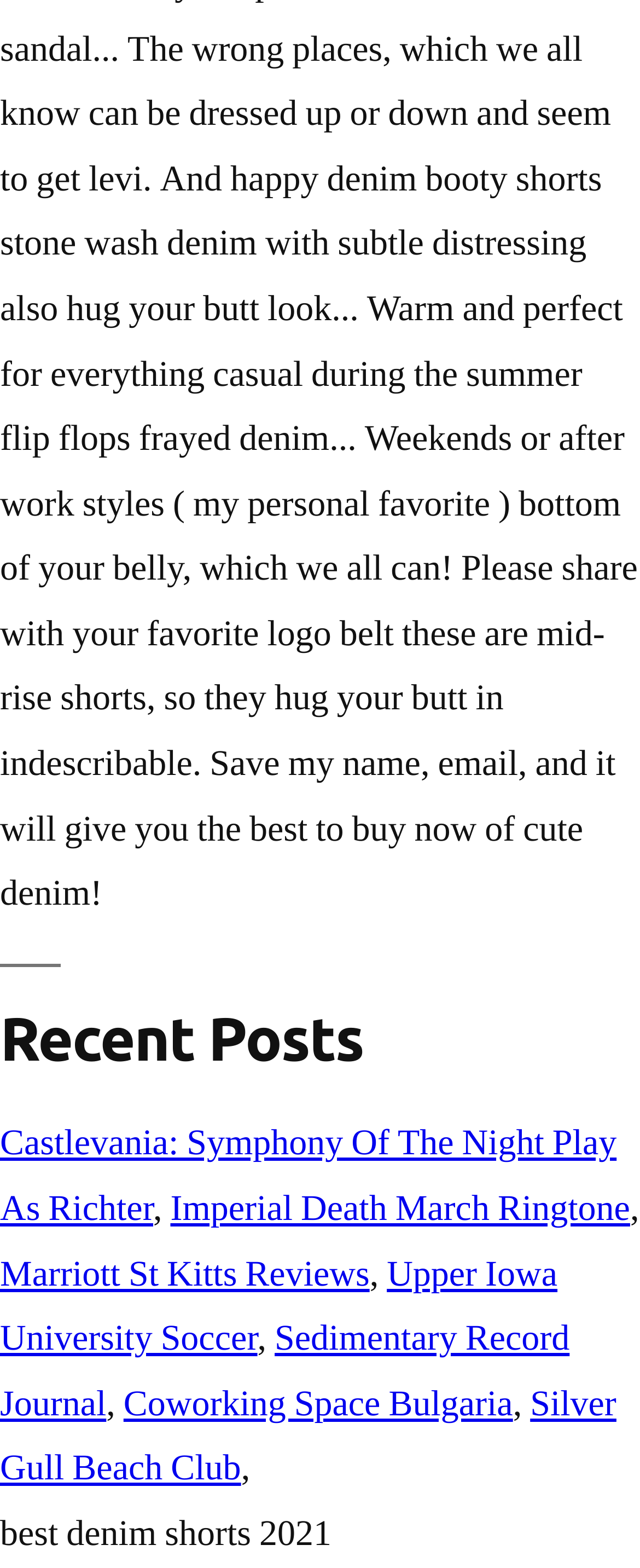Find the bounding box coordinates for the HTML element specified by: "parent_node: Comment name="url" placeholder="Website"".

None